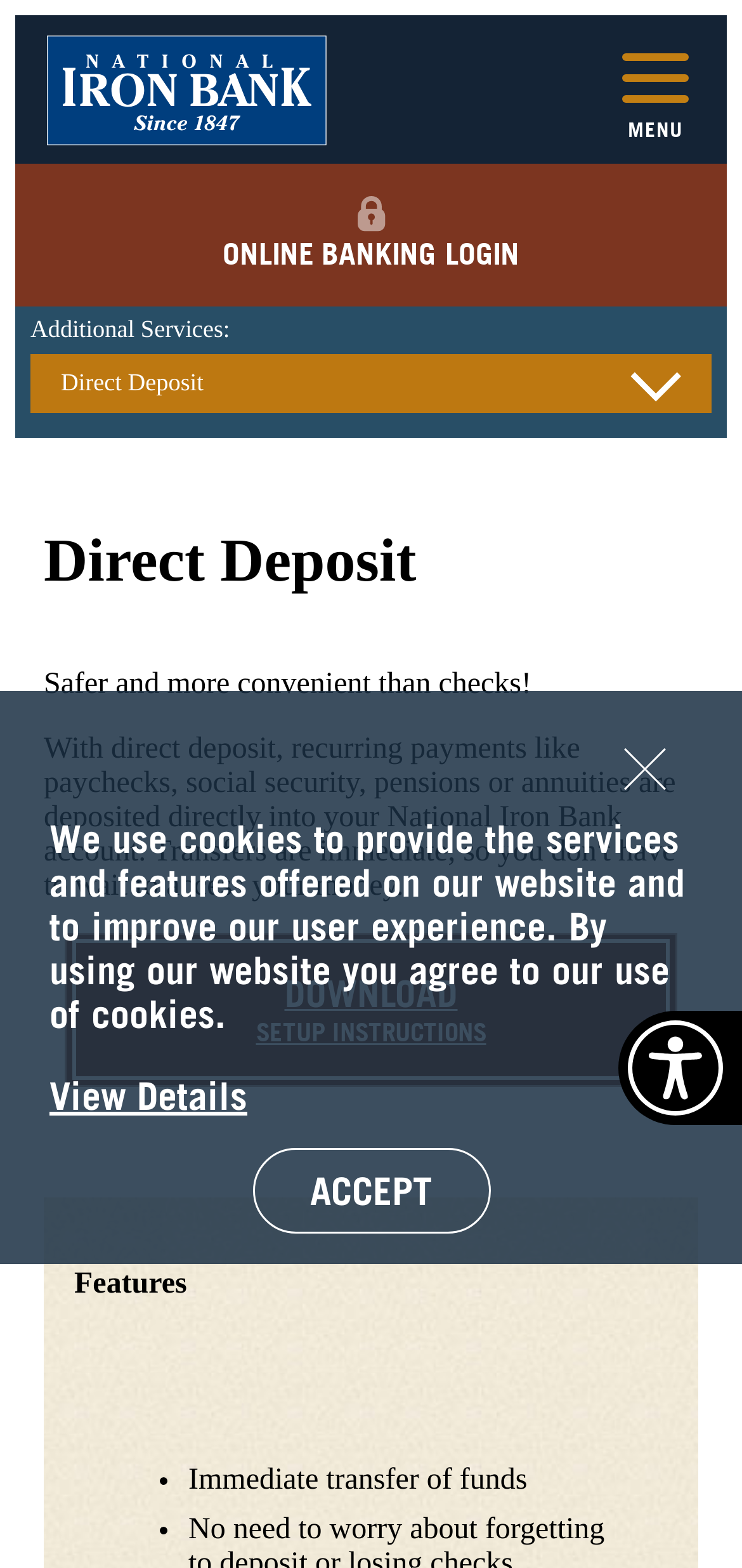Identify the bounding box of the UI component described as: "Online banking Login".

[0.021, 0.104, 0.979, 0.195]